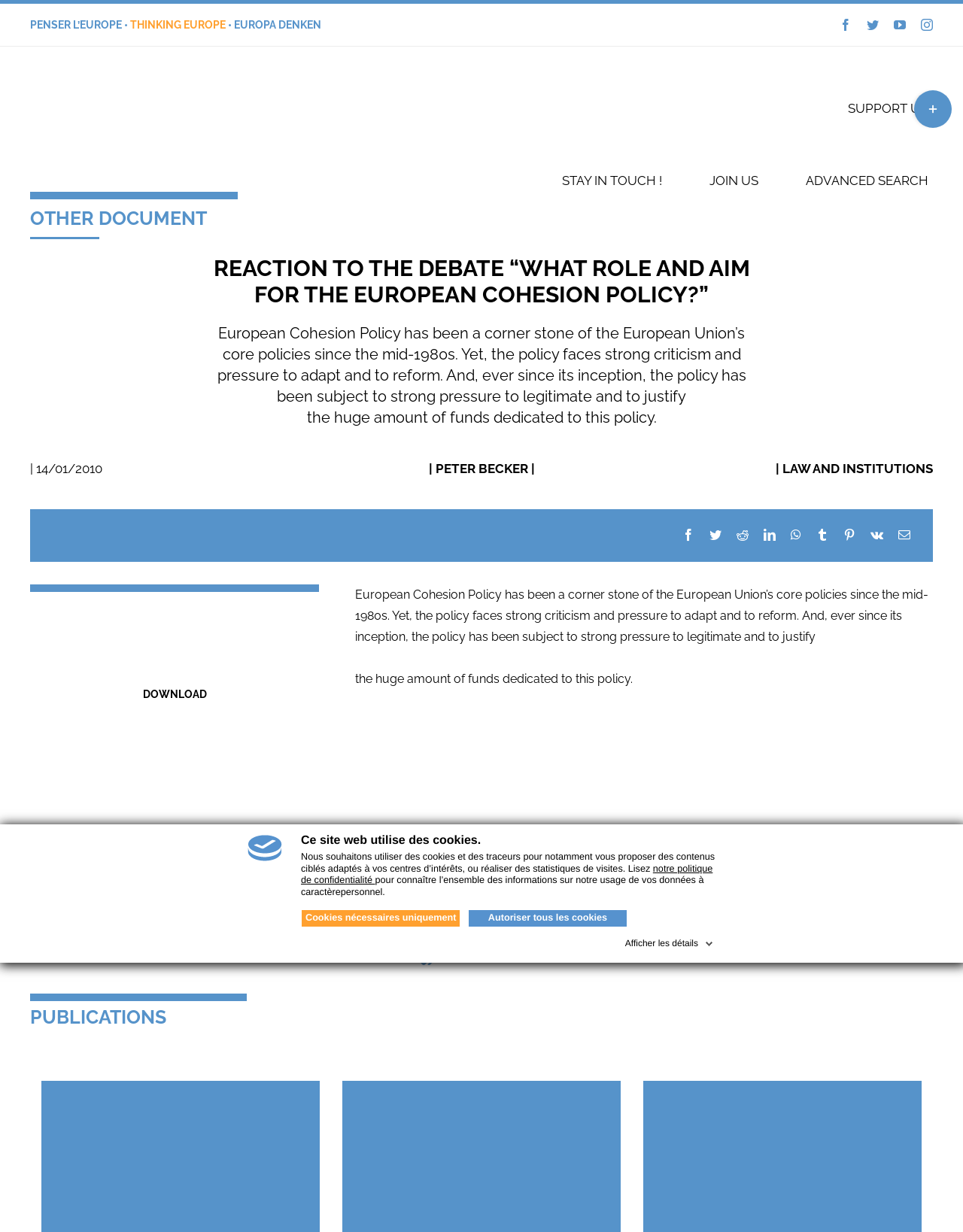Please answer the following question as detailed as possible based on the image: 
What is the topic of the webpage?

The webpage appears to be discussing the European Cohesion Policy, as indicated by the title 'REACTION TO THE DEBATE “WHAT ROLE AND AIM FOR THE EUROPEAN COHESION POLICY?”' and the content of the webpage.